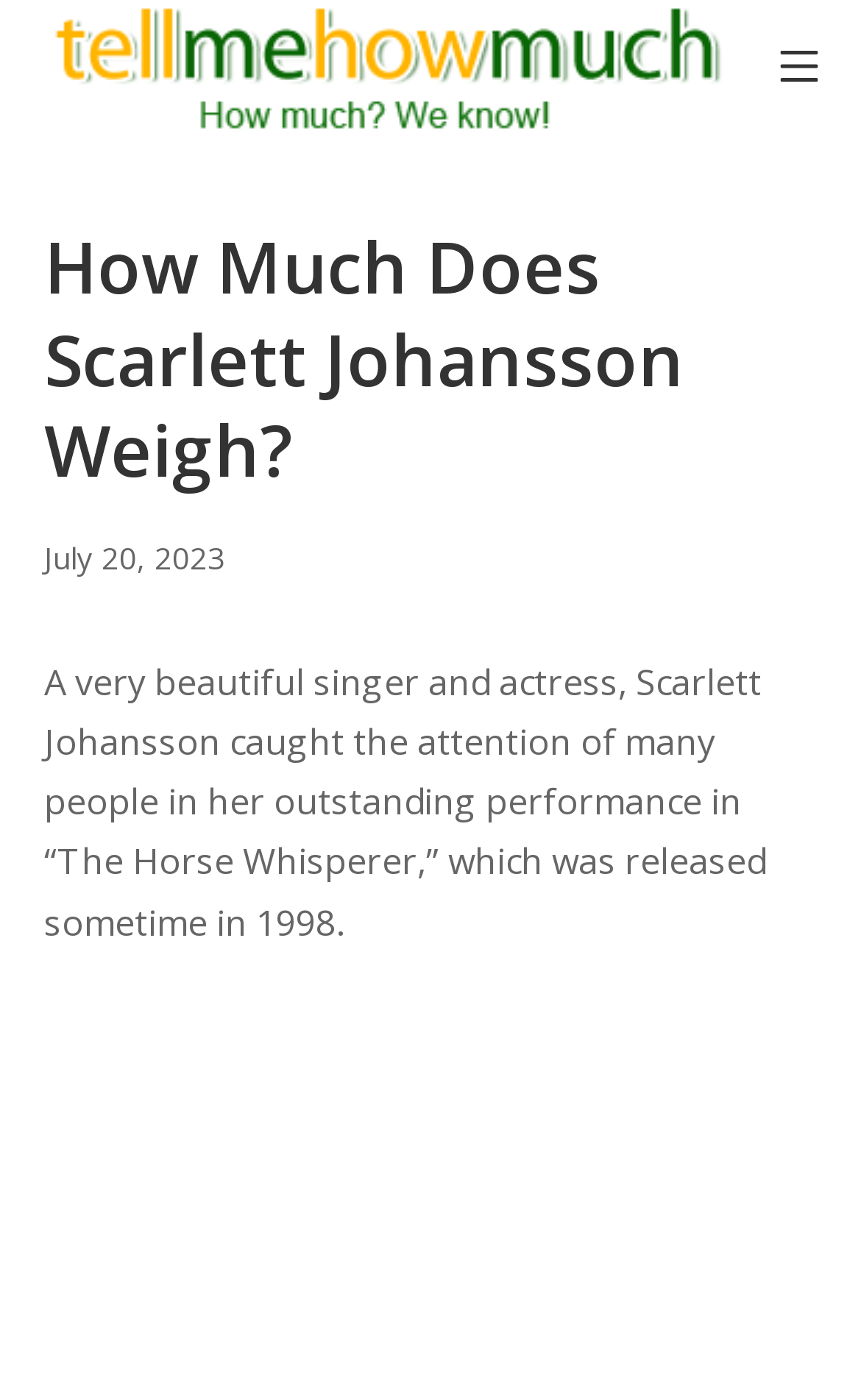Find the bounding box coordinates for the HTML element specified by: "Mobile Menu".

[0.905, 0.026, 0.951, 0.069]